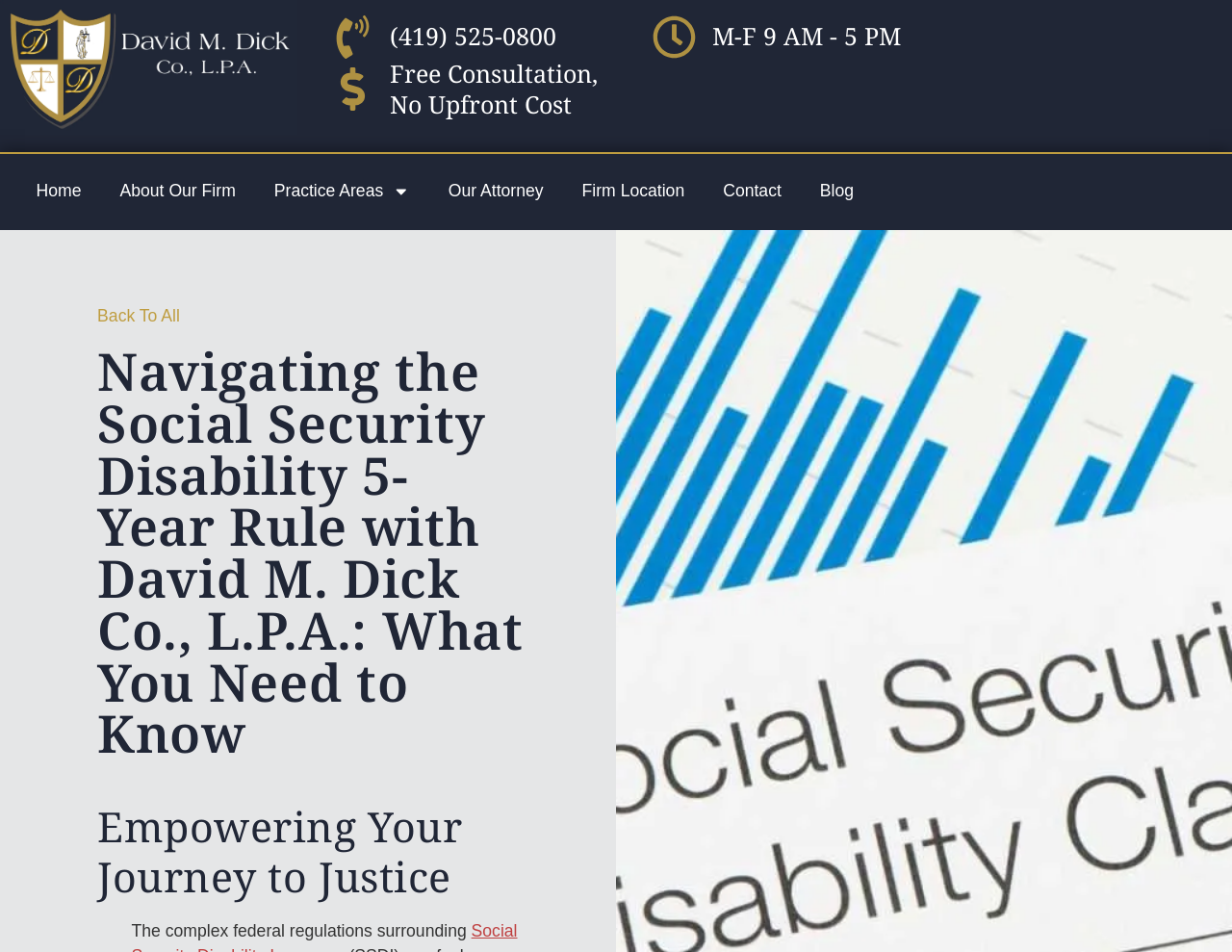Identify the bounding box of the UI element described as follows: "Back to All". Provide the coordinates as four float numbers in the range of 0 to 1 [left, top, right, bottom].

[0.079, 0.324, 0.146, 0.342]